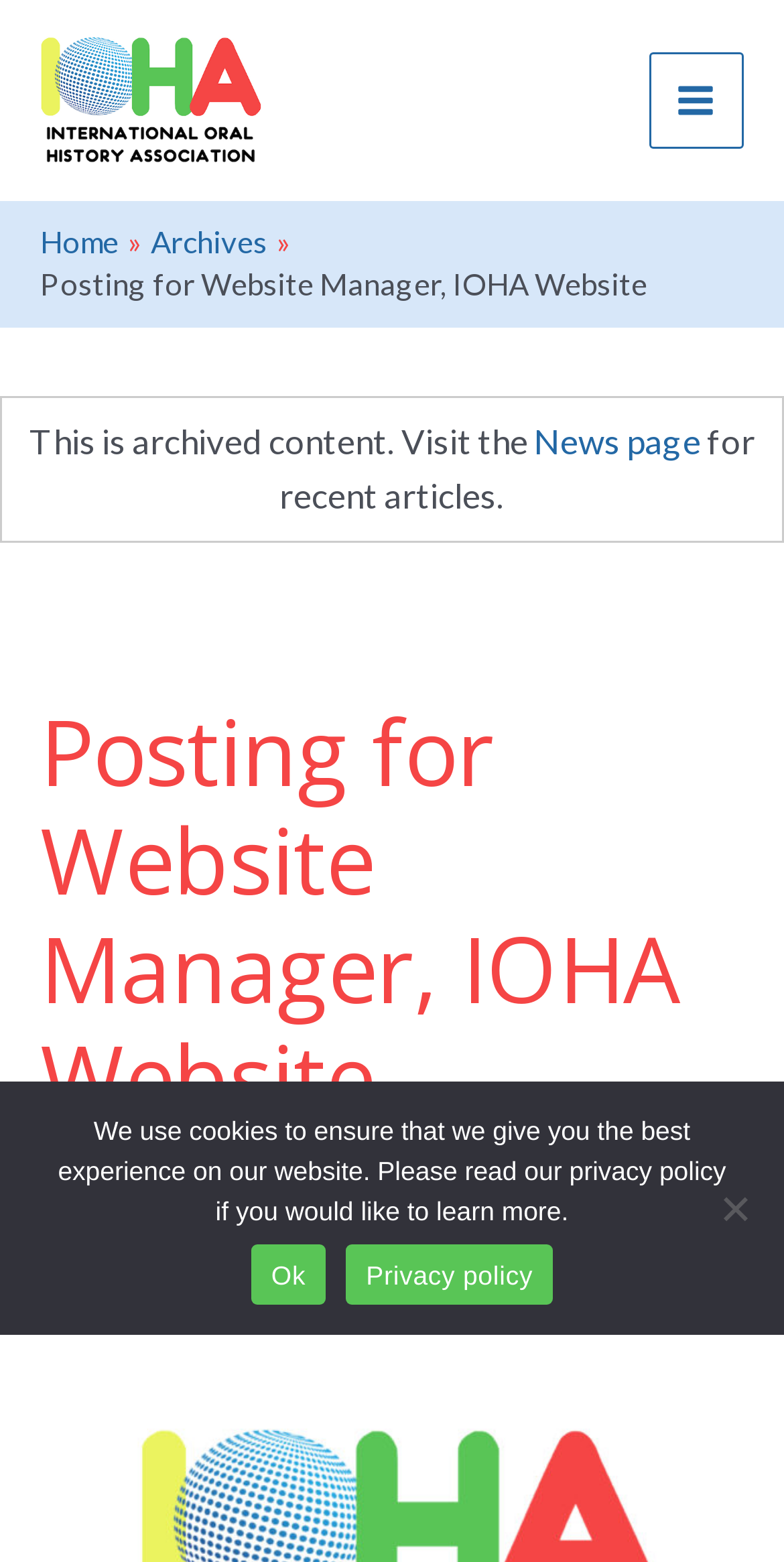Please provide a comprehensive answer to the question based on the screenshot: What is the current webpage about?

The current webpage is about a job posting for a Website Manager, which can be inferred from the static text 'Posting for Website Manager, IOHA Website' at the top of the webpage.